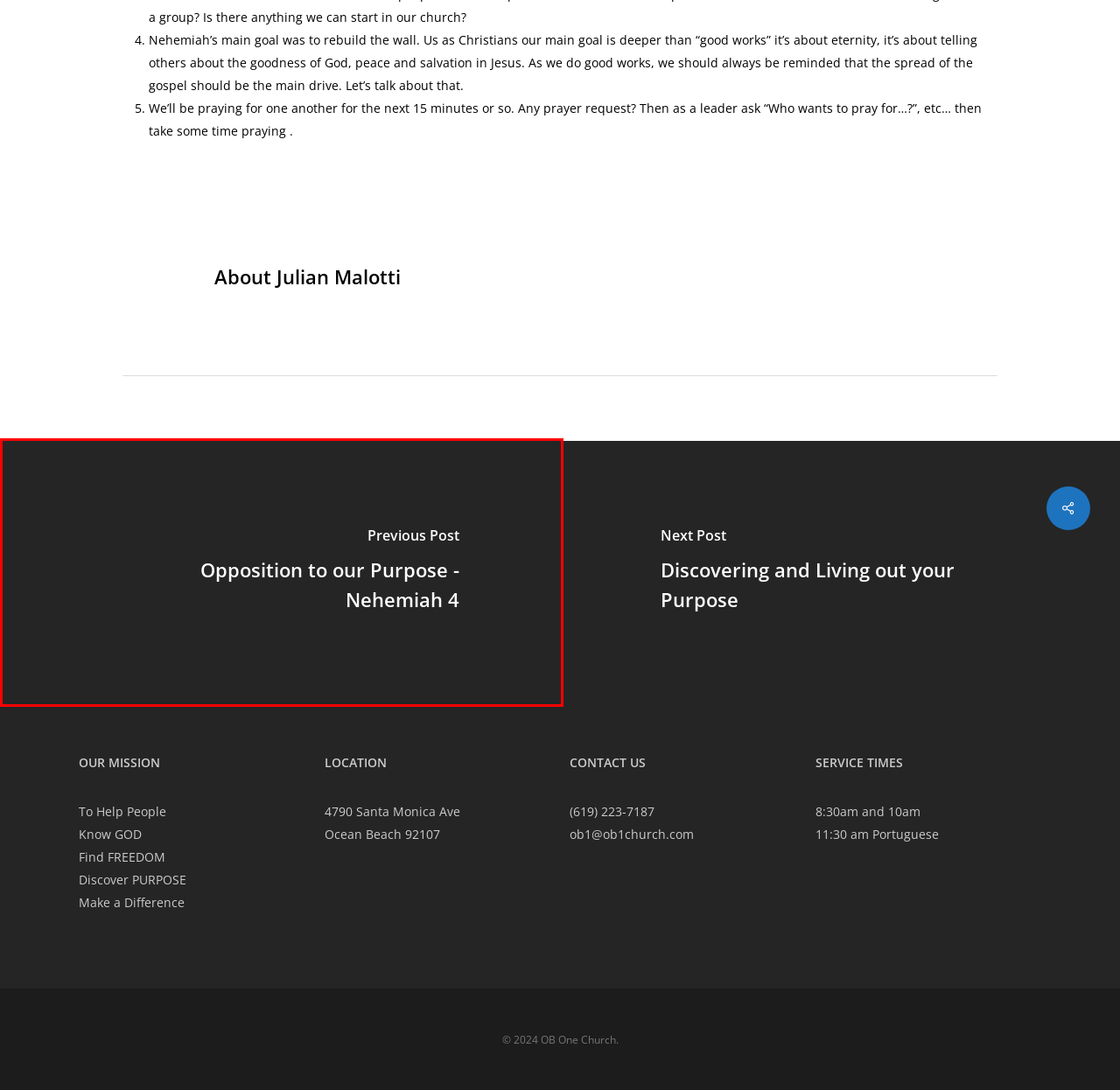Examine the screenshot of a webpage with a red rectangle bounding box. Select the most accurate webpage description that matches the new webpage after clicking the element within the bounding box. Here are the candidates:
A. Discovering and Living out your Purpose – OB One Church
B. Staff – OB One Church
C. Church Online
D. Give – OB One Church
E. The Good Work – OB One Church
F. OB One Church
G. Opposition to our Purpose – Nehemiah 4 – OB One Church
H. Volunteer – OB One Church

G